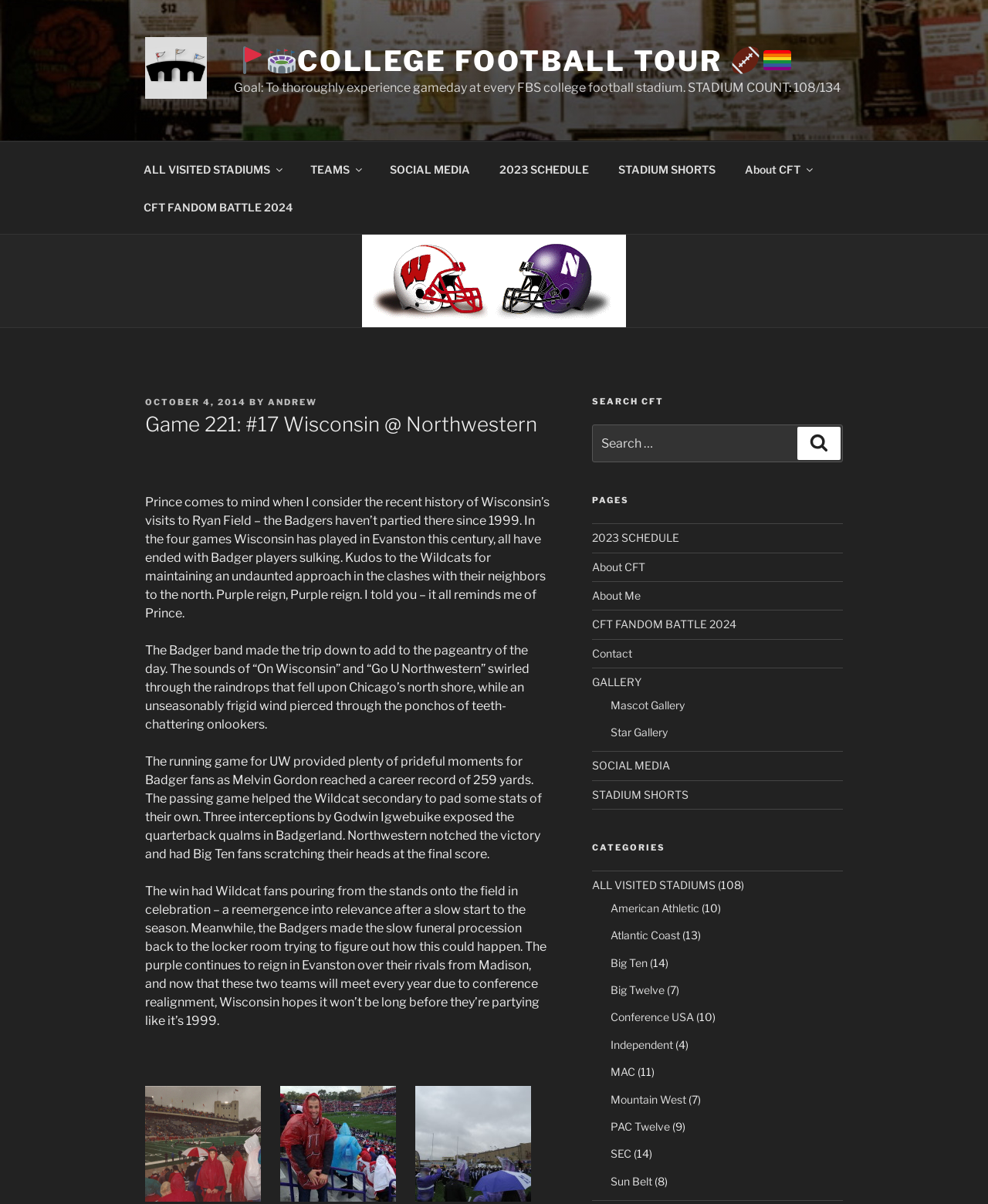Please provide a detailed answer to the question below by examining the image:
What is the goal of the author?

The goal of the author is mentioned in the static text 'Goal: To thoroughly experience gameday at every FBS college football stadium. STADIUM COUNT: 108/134' which is located at the top of the webpage, indicating that the author's objective is to visit and experience every FBS college football stadium.